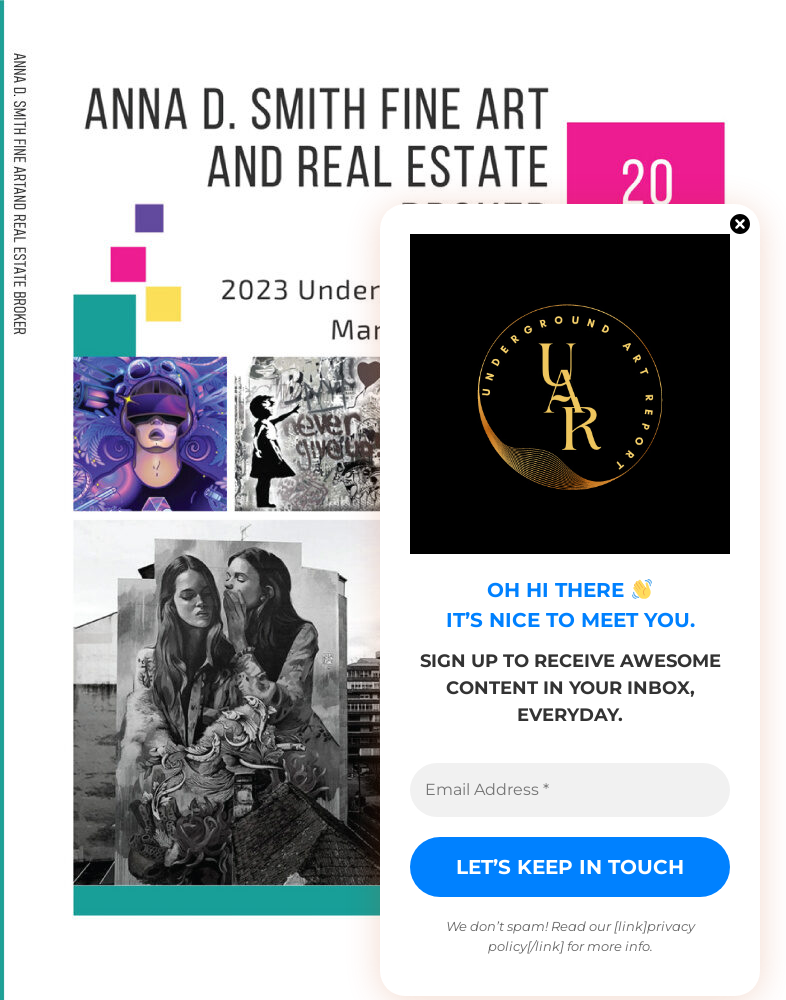What is the theme of the vibrant images displayed below the title?
Examine the webpage screenshot and provide an in-depth answer to the question.

The caption states that the vibrant images 'represent contemporary art, showcasing various styles and urban expressions, reflecting the dynamic nature of the underground art scene', indicating that the theme of the images is contemporary art.